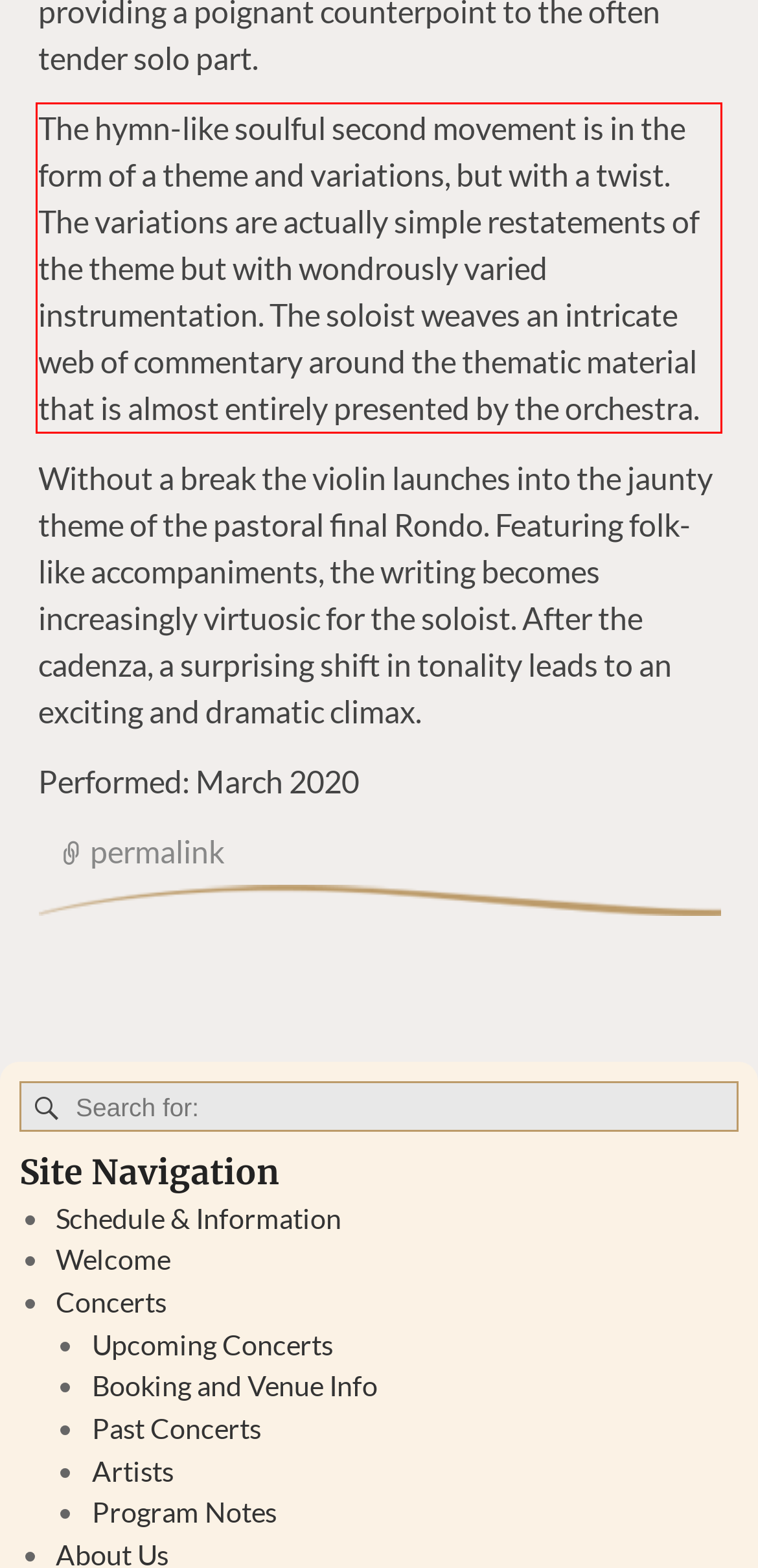Perform OCR on the text inside the red-bordered box in the provided screenshot and output the content.

The hymn-like soulful second movement is in the form of a theme and variations, but with a twist. The variations are actually simple restatements of the theme but with wondrously varied instrumentation. The soloist weaves an intricate web of commentary around the thematic material that is almost entirely presented by the orchestra.